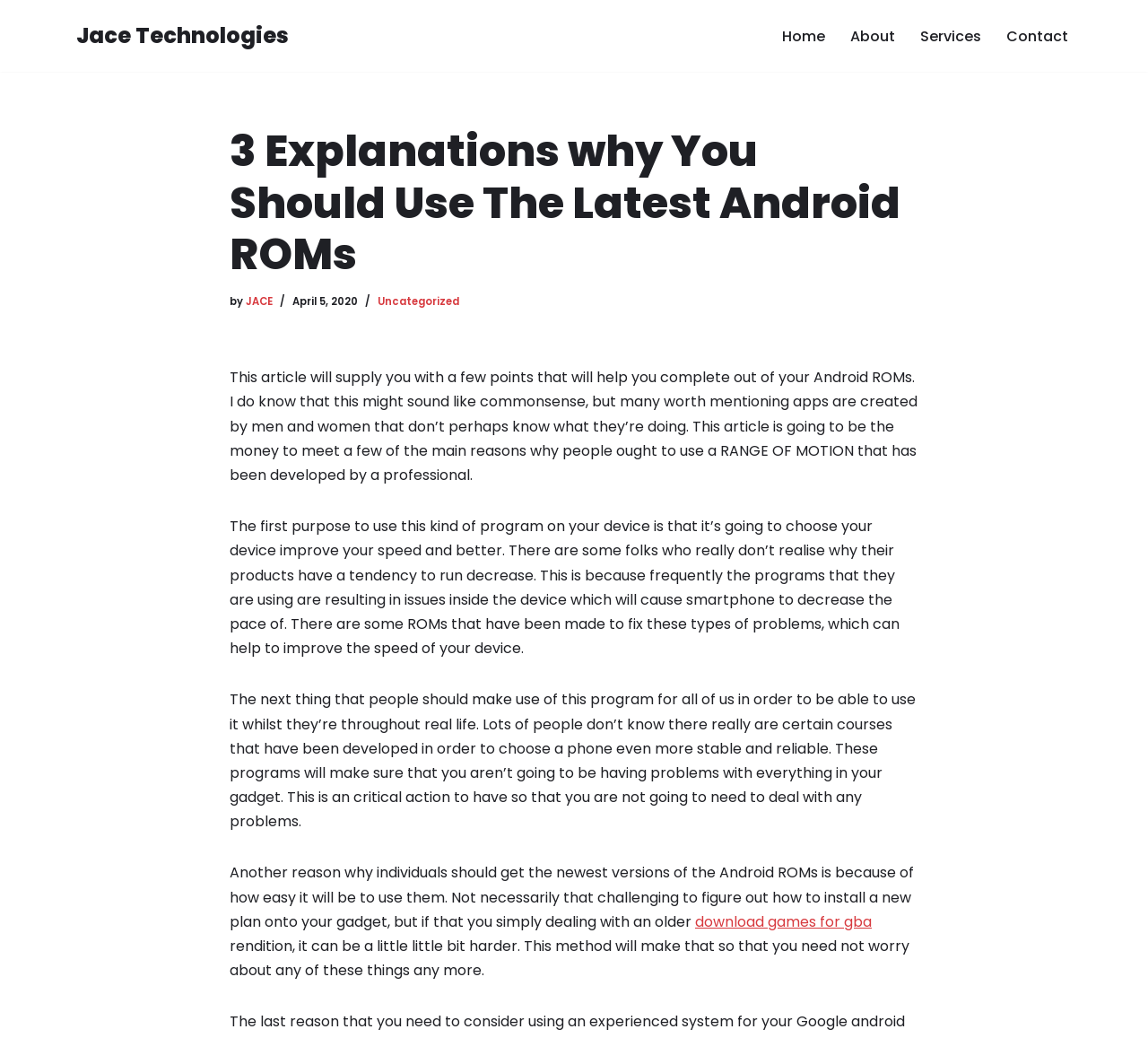Describe the webpage in detail, including text, images, and layout.

The webpage is about an article titled "3 Explanations why You Should Use The Latest Android ROMs" from Jace Technologies. At the top-left corner, there is a "Skip to content" link. Next to it, there is a link to "Jace Technologies Technology". On the top-right corner, there is a primary navigation menu with links to "Home", "About", "Services", and "Contact".

Below the navigation menu, there is a heading with the article title, followed by the author's name "JACE" and the publication date "April 5, 2020". The article is categorized under "Uncategorized". The main content of the article is divided into four paragraphs, each explaining a reason why one should use the latest Android ROMs.

The first paragraph explains that using a professionally developed ROM can help complete tasks efficiently. The second paragraph discusses how certain ROMs can improve the device's speed and performance. The third paragraph highlights the importance of using a ROM that can make the phone more stable and reliable. The fourth paragraph is cut off, but it seems to be discussing the ease of use of the latest Android ROMs.

There is also a link to "download games for gba" at the bottom of the page. Overall, the webpage is focused on providing information and explanations about the benefits of using the latest Android ROMs.